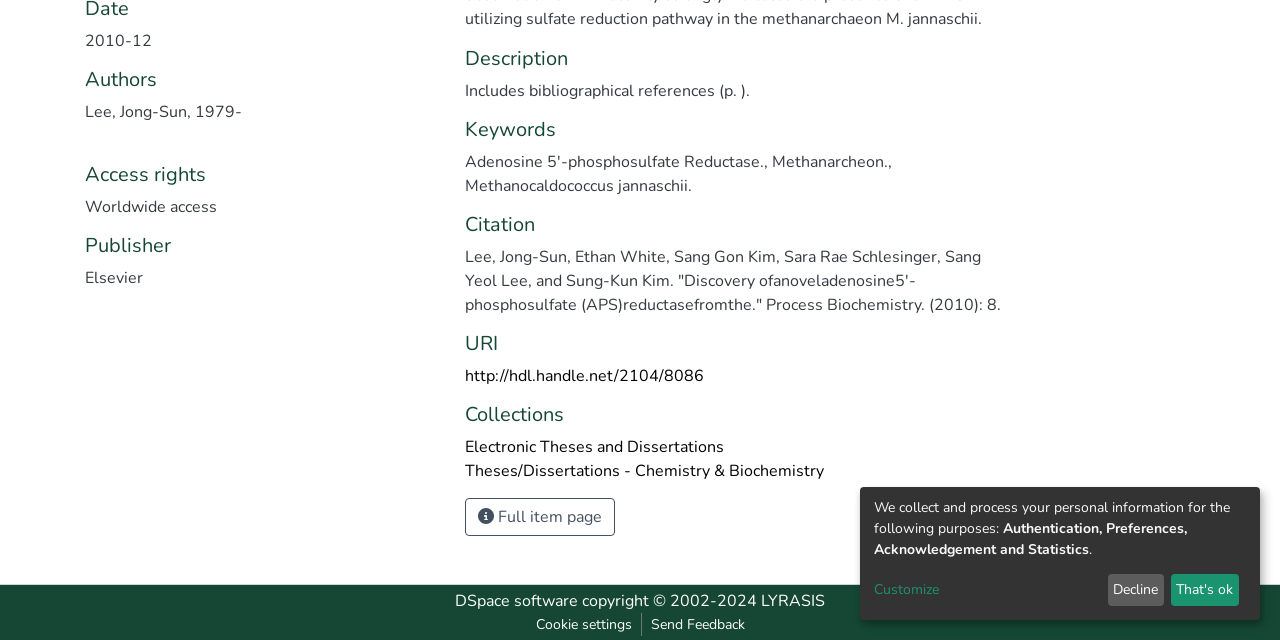For the following element description, predict the bounding box coordinates in the format (top-left x, top-left y, bottom-right x, bottom-right y). All values should be floating point numbers between 0 and 1. Description: Decline

[0.865, 0.897, 0.909, 0.947]